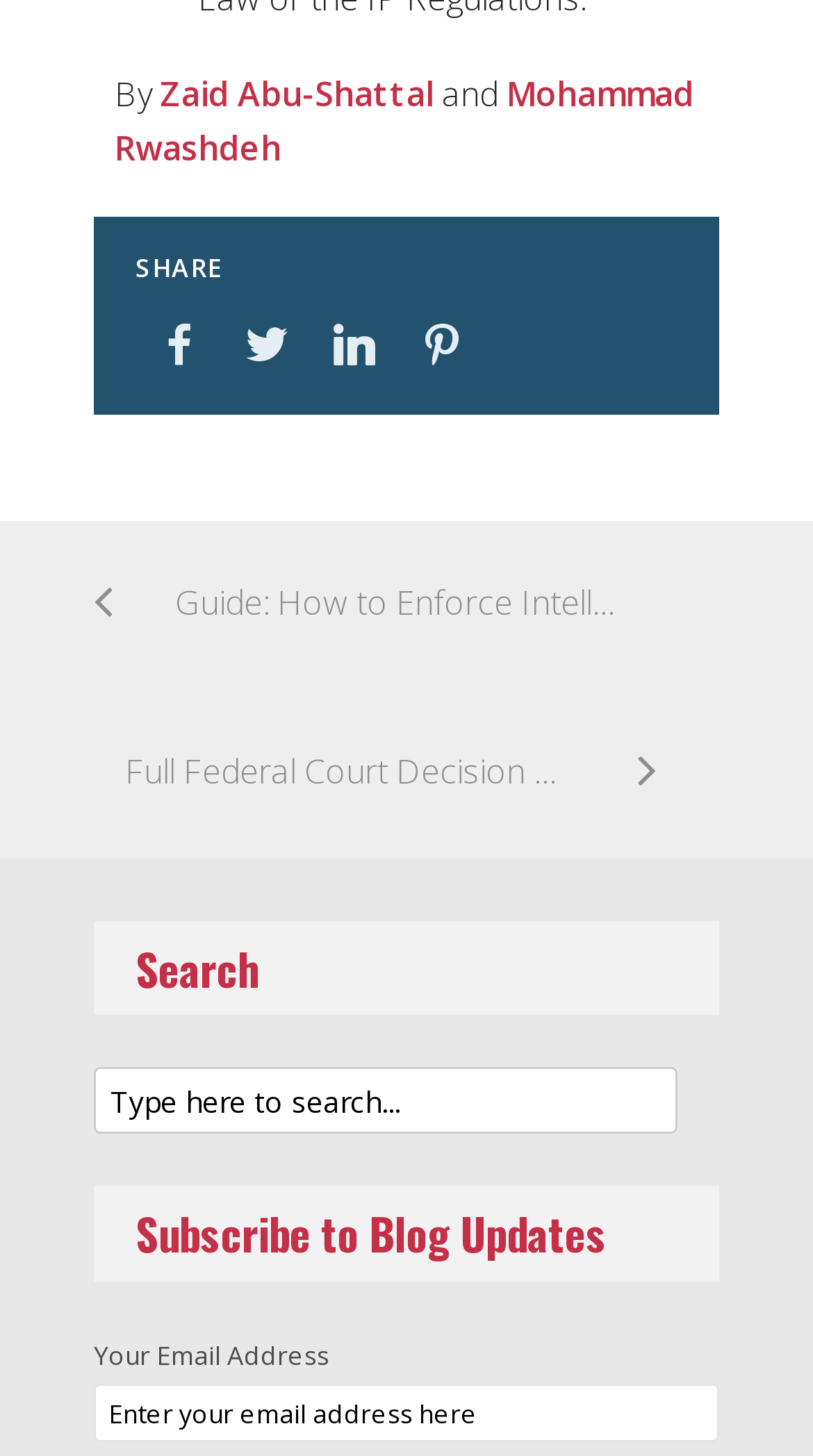Give a one-word or short phrase answer to this question: 
How many social media sharing options are available?

4